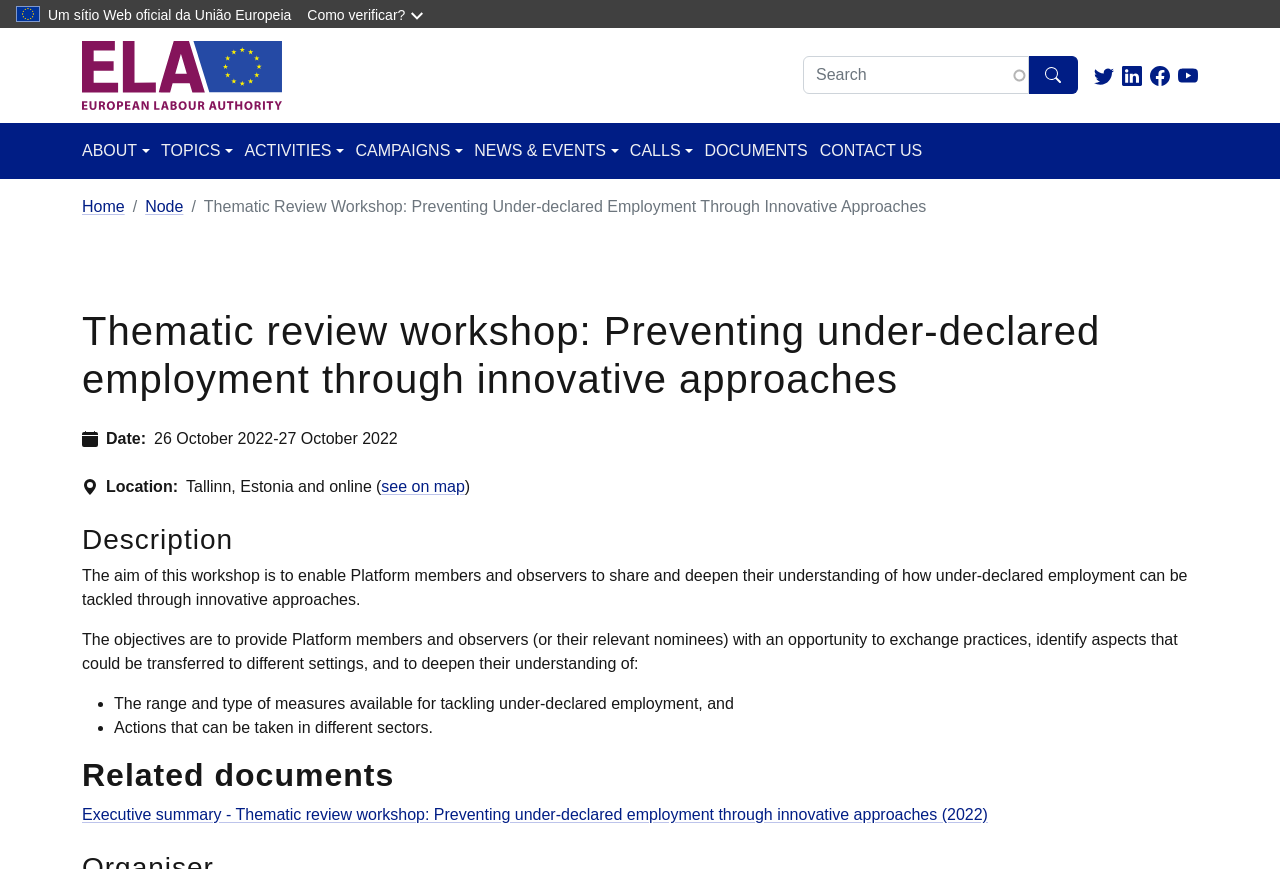Please identify the coordinates of the bounding box that should be clicked to fulfill this instruction: "Go to the Economics & Markets page".

None